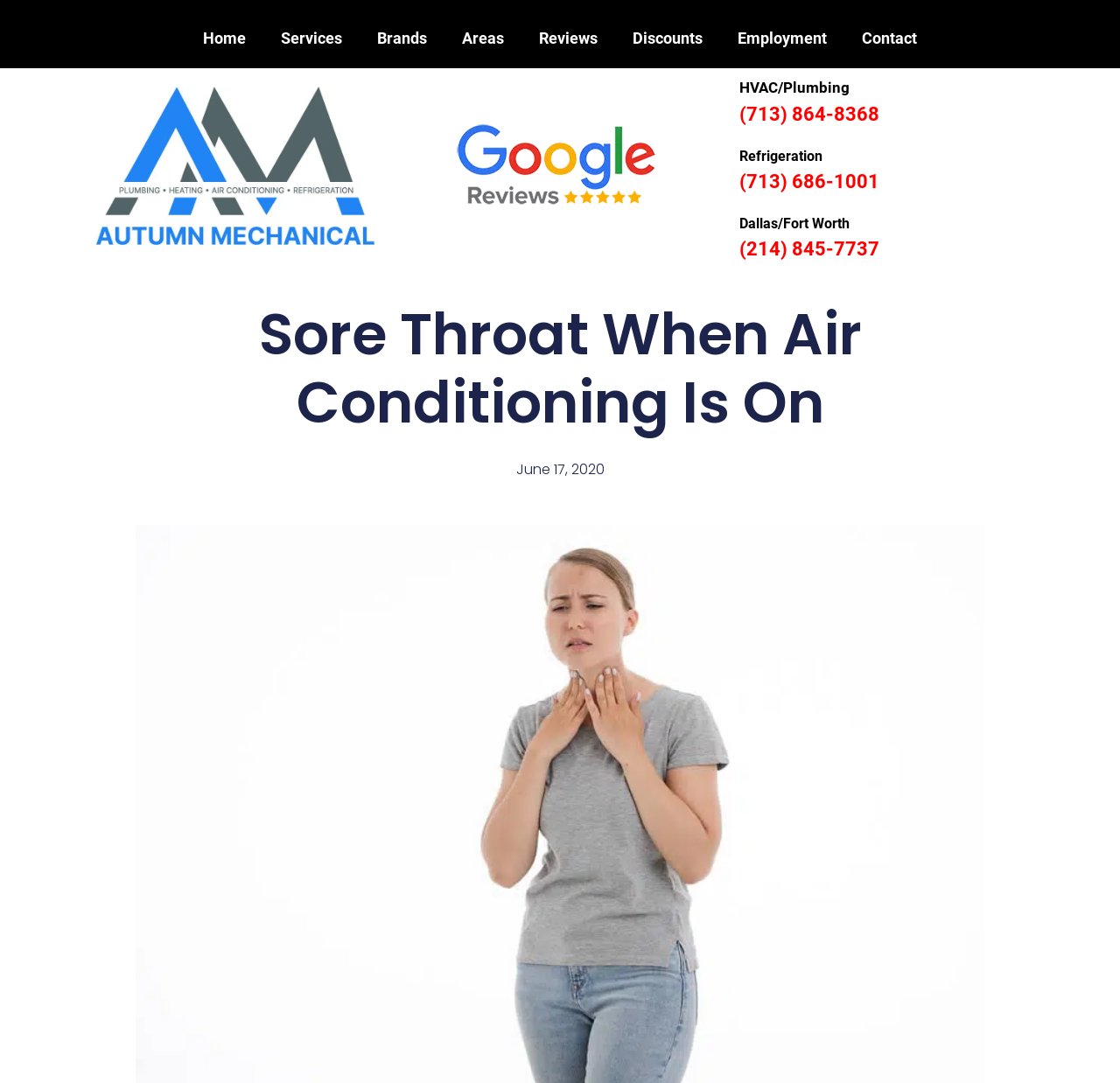Provide the bounding box coordinates of the UI element this sentence describes: "(713) 686-1001".

[0.66, 0.157, 0.785, 0.177]